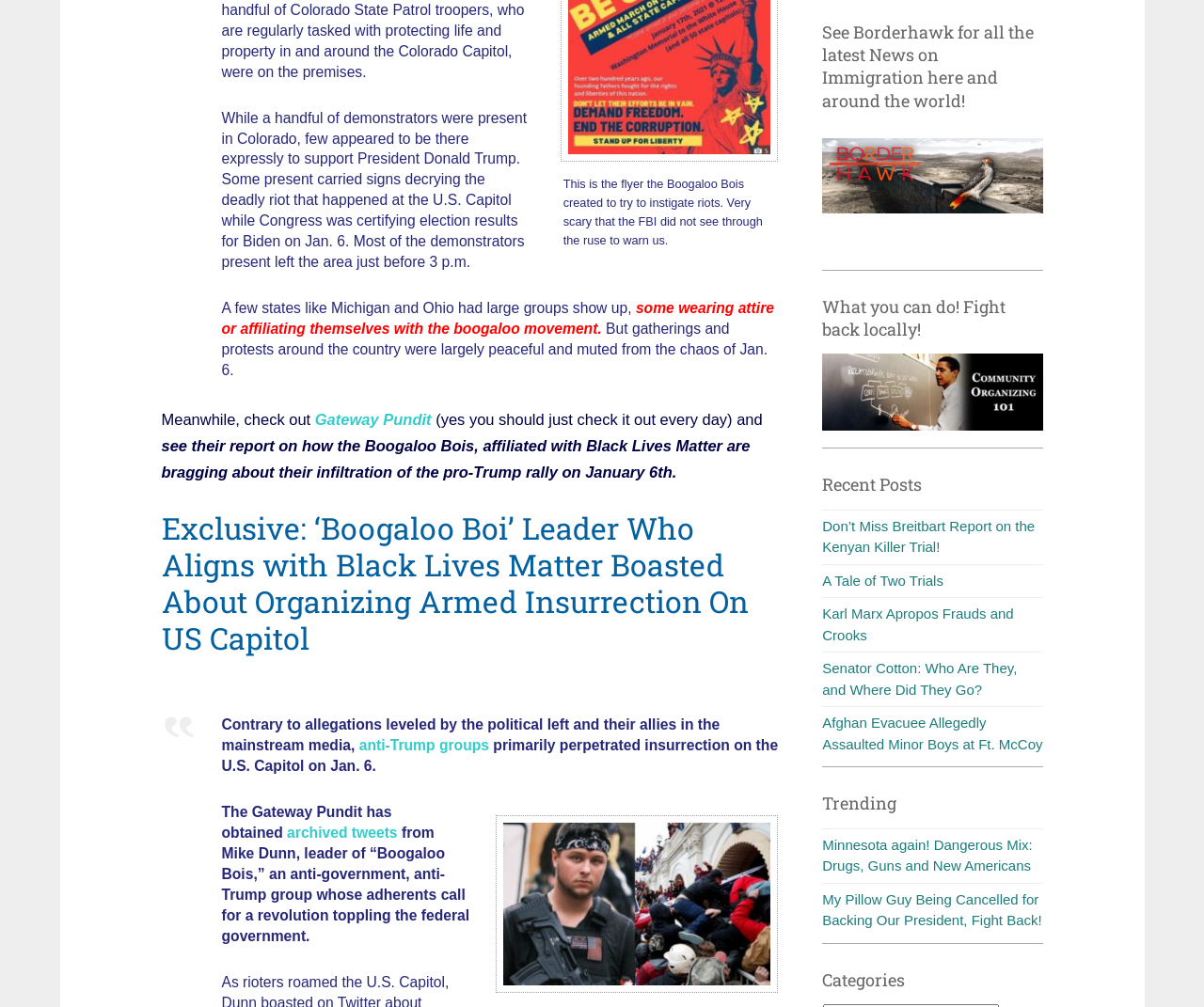Please find the bounding box coordinates of the element that you should click to achieve the following instruction: "Check out the archived tweets". The coordinates should be presented as four float numbers between 0 and 1: [left, top, right, bottom].

[0.238, 0.819, 0.33, 0.835]